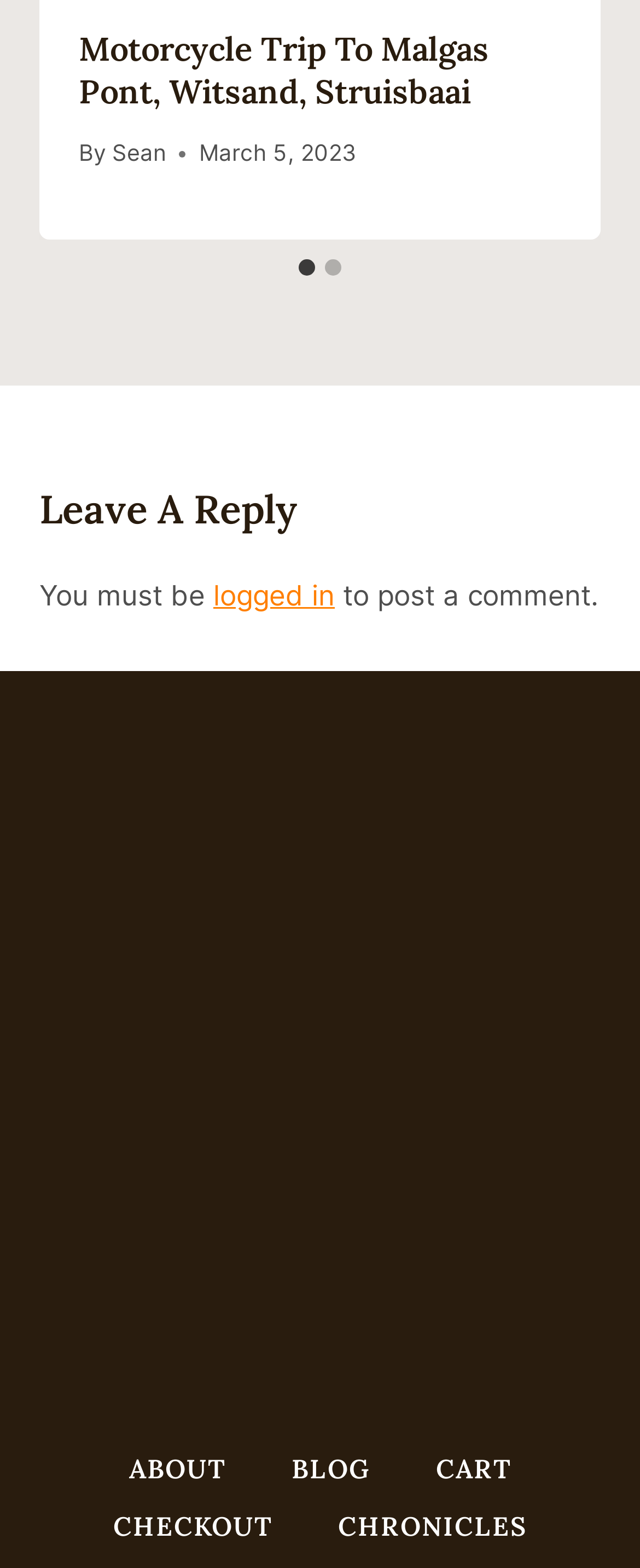Locate the bounding box coordinates of the area to click to fulfill this instruction: "Click the ABOUT link in the footer". The bounding box should be presented as four float numbers between 0 and 1, in the order [left, top, right, bottom].

[0.15, 0.919, 0.404, 0.956]